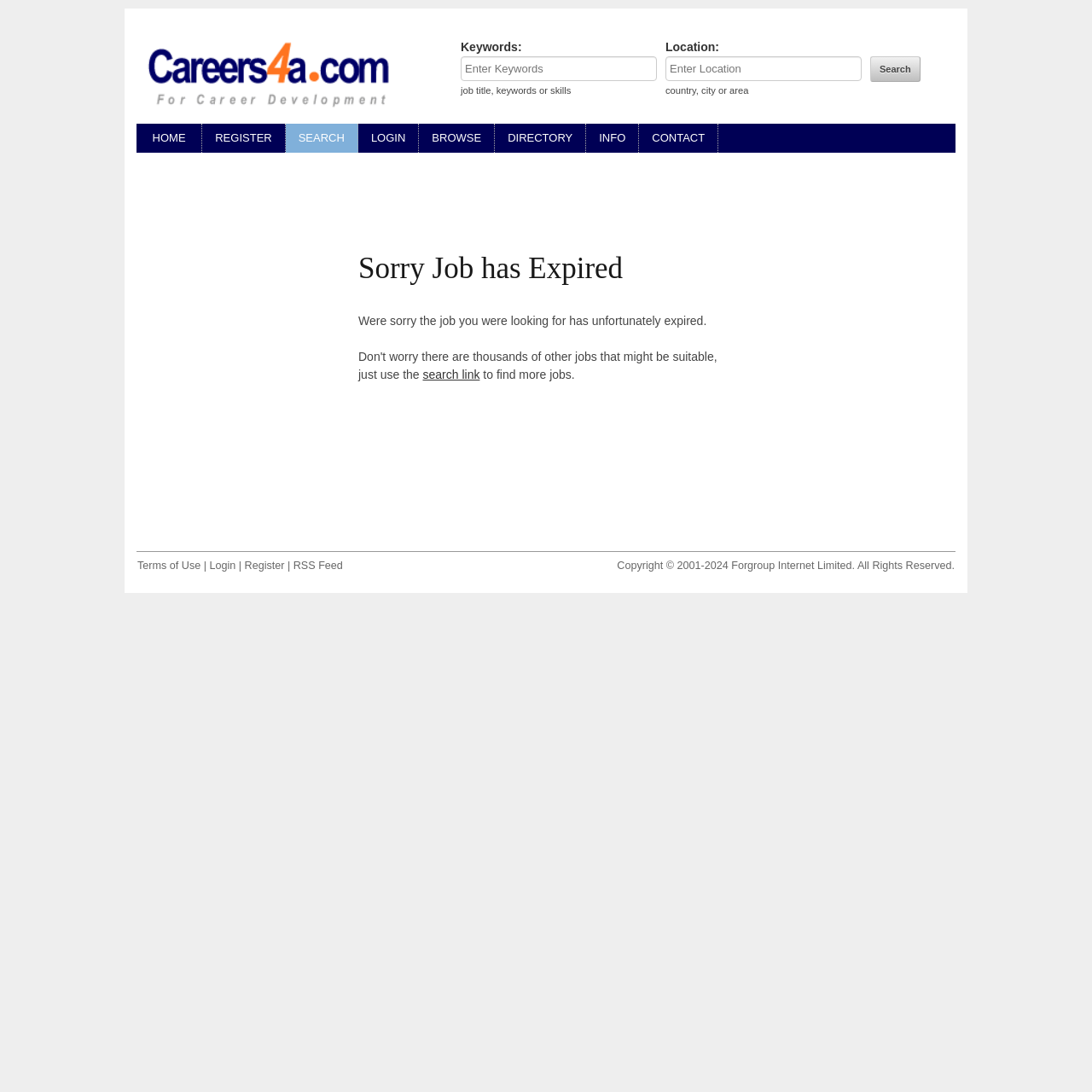Identify the bounding box coordinates for the region to click in order to carry out this instruction: "Go to home page". Provide the coordinates using four float numbers between 0 and 1, formatted as [left, top, right, bottom].

[0.125, 0.114, 0.185, 0.14]